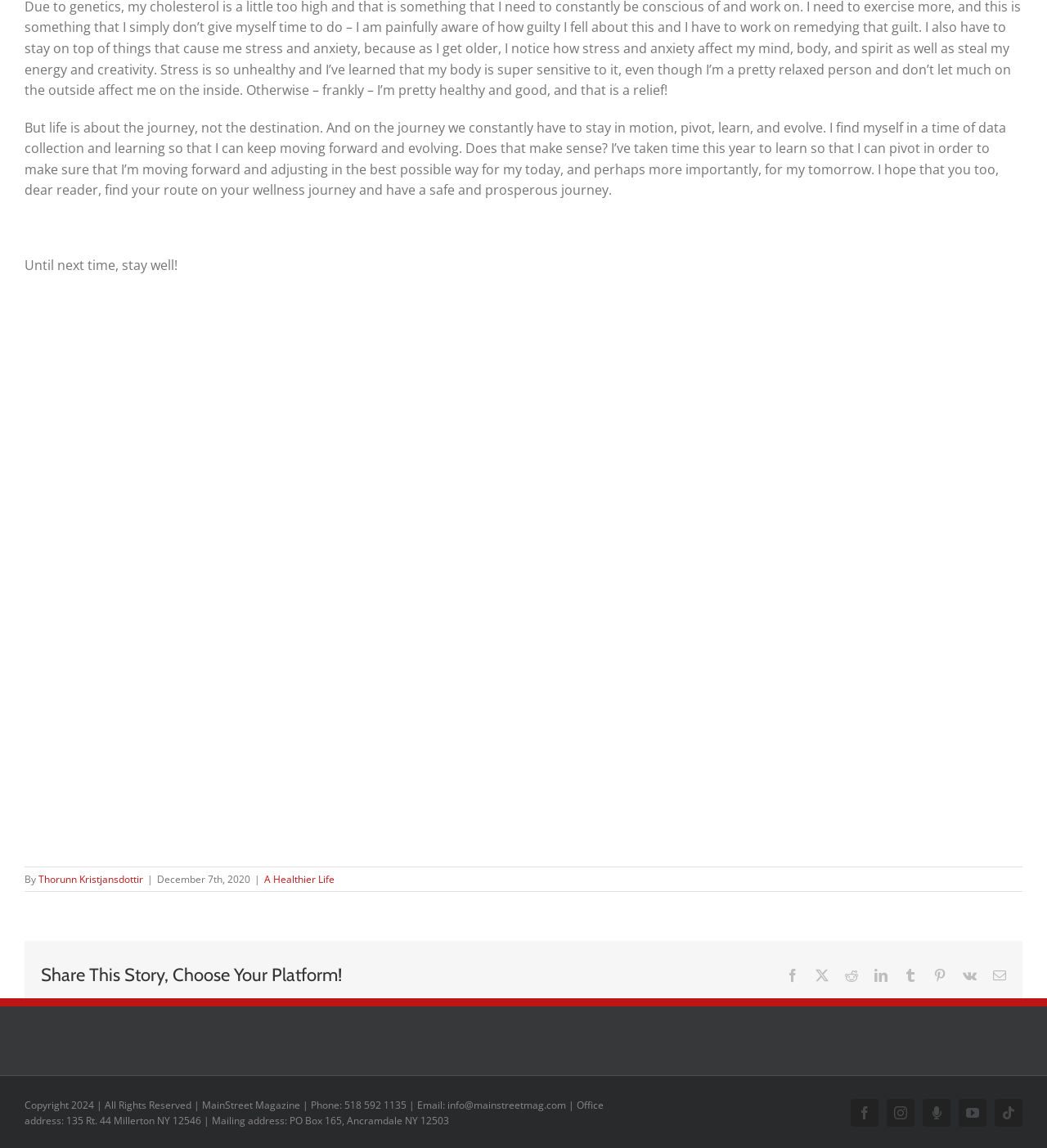What is the topic of the article?
Answer the question with as much detail as possible.

The topic of the article can be inferred from the content of the article, which talks about the importance of learning, pivoting, and evolving in one's wellness journey.